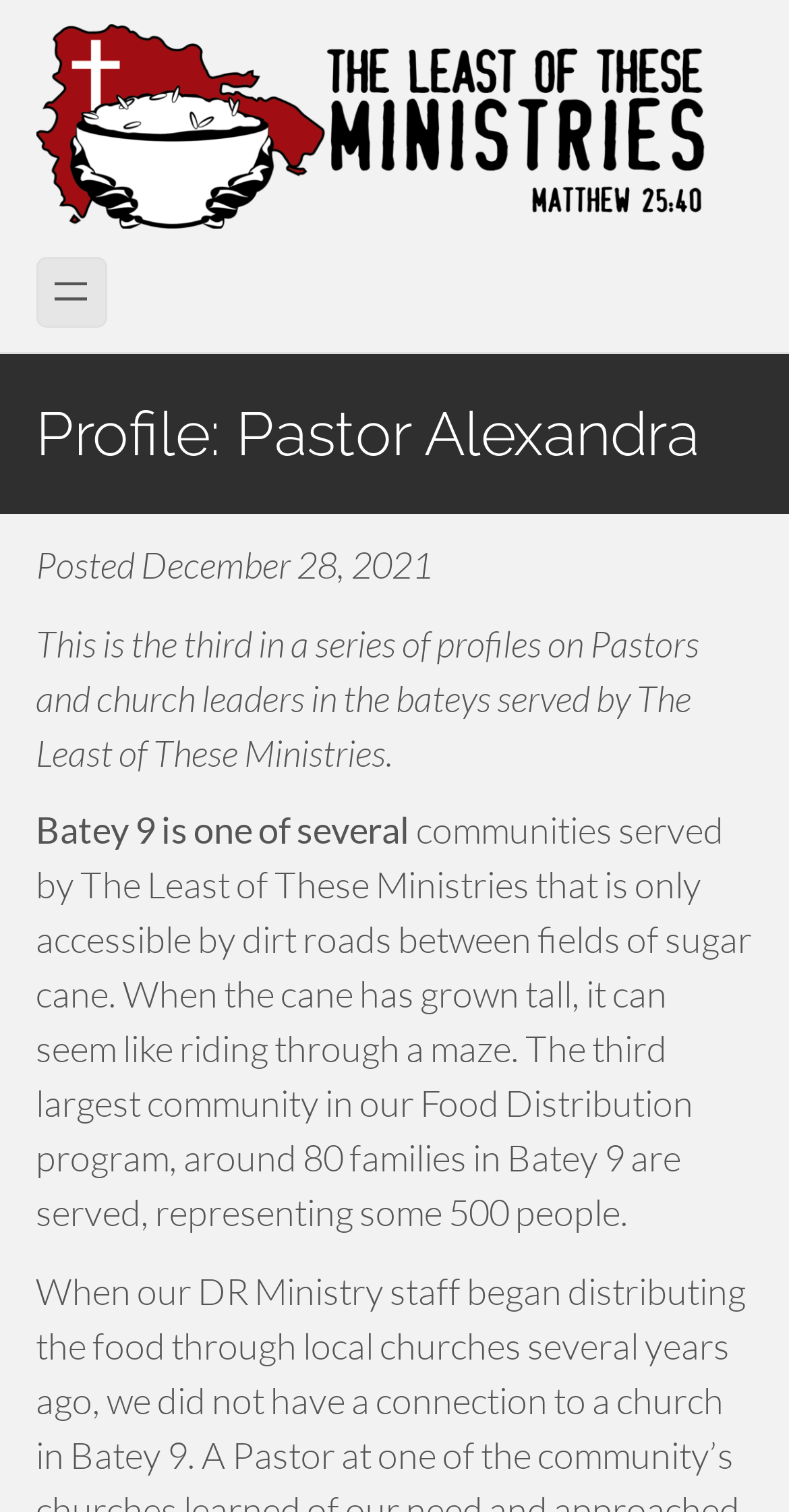How many people are served in Batey 9?
Refer to the image and offer an in-depth and detailed answer to the question.

The number of people served in Batey 9 can be found in the StaticText element 'around 80 families in Batey 9 are served, representing some 500 people.' which is a child of the HeaderAsNonLandmark element.